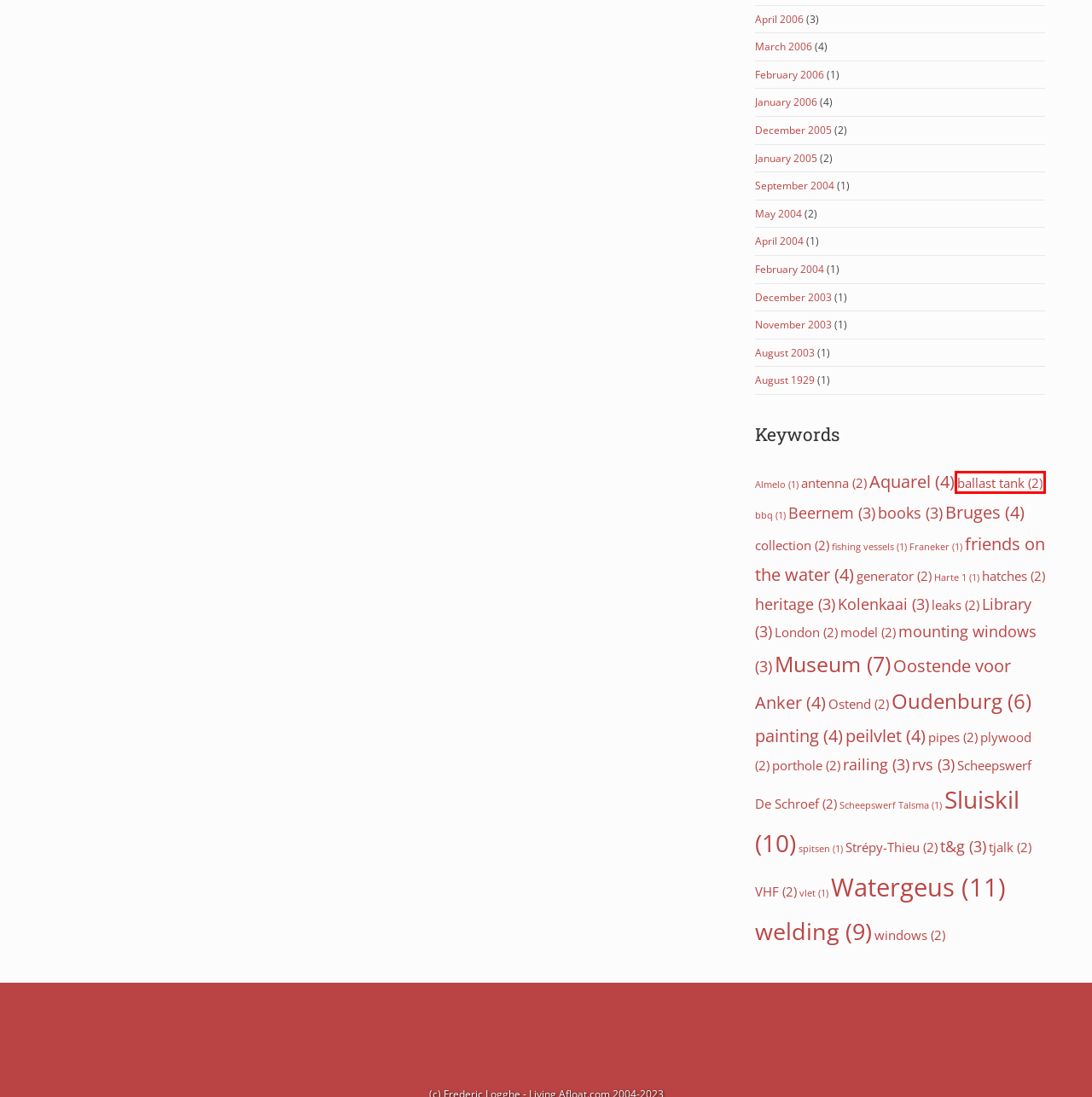You are provided with a screenshot of a webpage containing a red rectangle bounding box. Identify the webpage description that best matches the new webpage after the element in the bounding box is clicked. Here are the potential descriptions:
A. ballast tank – Living Afloat
B. leaks – Living Afloat
C. February 2006 – Living Afloat
D. December 2003 – Living Afloat
E. collection – Living Afloat
F. London – Living Afloat
G. January 2006 – Living Afloat
H. porthole – Living Afloat

A